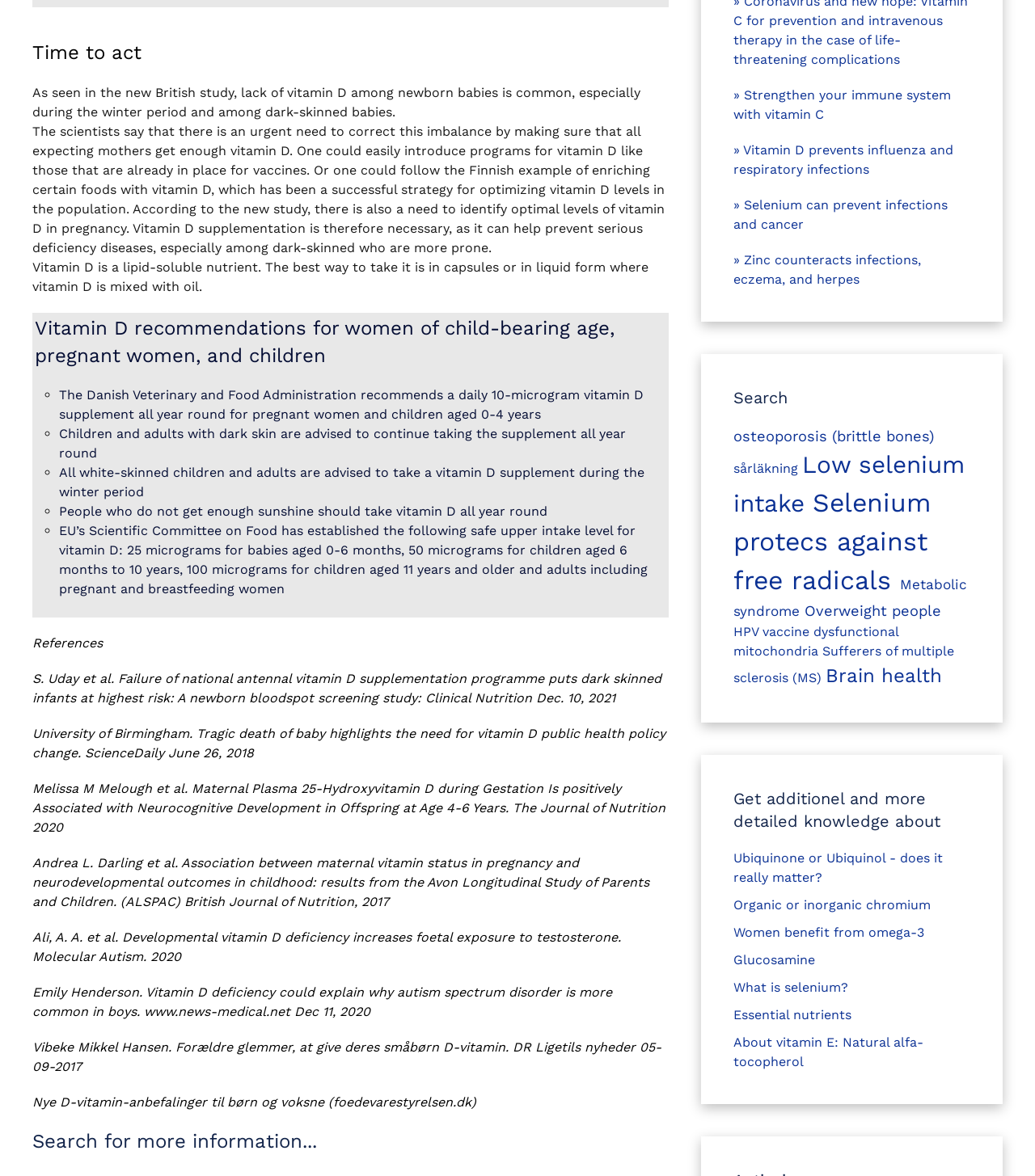Please identify the bounding box coordinates for the region that you need to click to follow this instruction: "Learn about 'Strengthen your immune system with vitamin C'".

[0.708, 0.074, 0.919, 0.104]